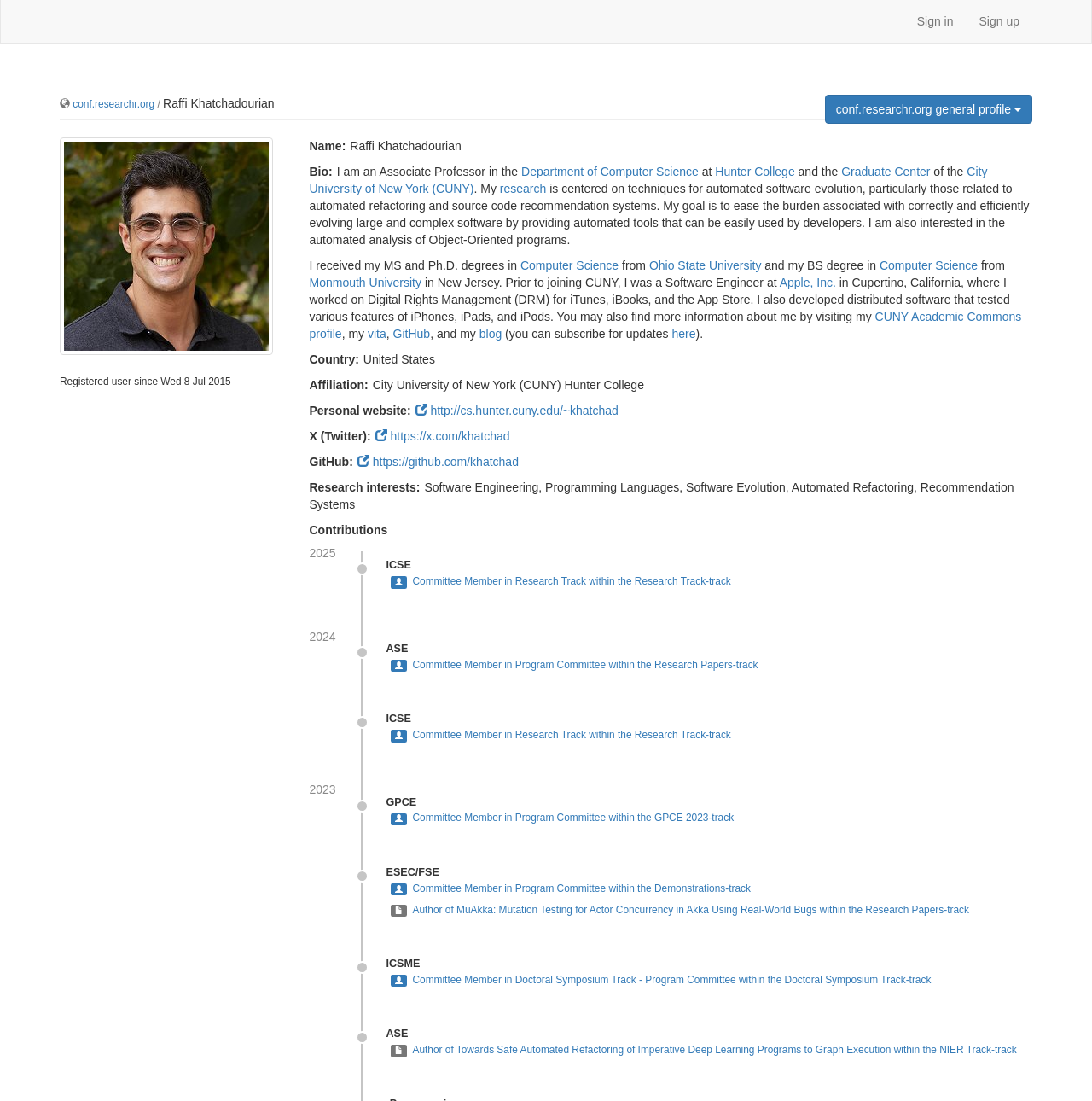Please identify the bounding box coordinates of the element's region that should be clicked to execute the following instruction: "View Raffi Khatchadourian's profile". The bounding box coordinates must be four float numbers between 0 and 1, i.e., [left, top, right, bottom].

[0.755, 0.086, 0.945, 0.112]